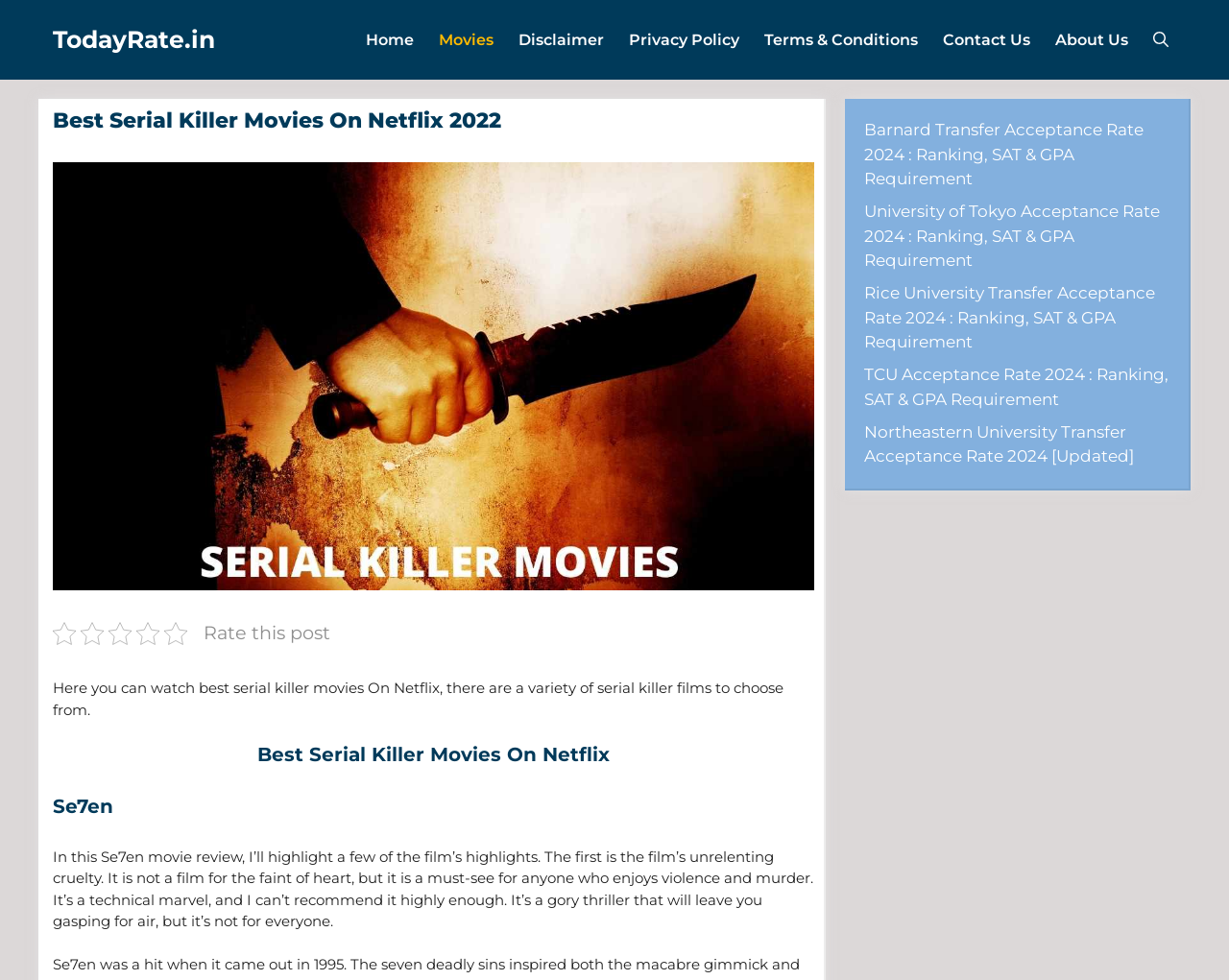Identify the bounding box for the UI element described as: "aria-label="Open Search Bar"". The coordinates should be four float numbers between 0 and 1, i.e., [left, top, right, bottom].

[0.928, 0.0, 0.961, 0.081]